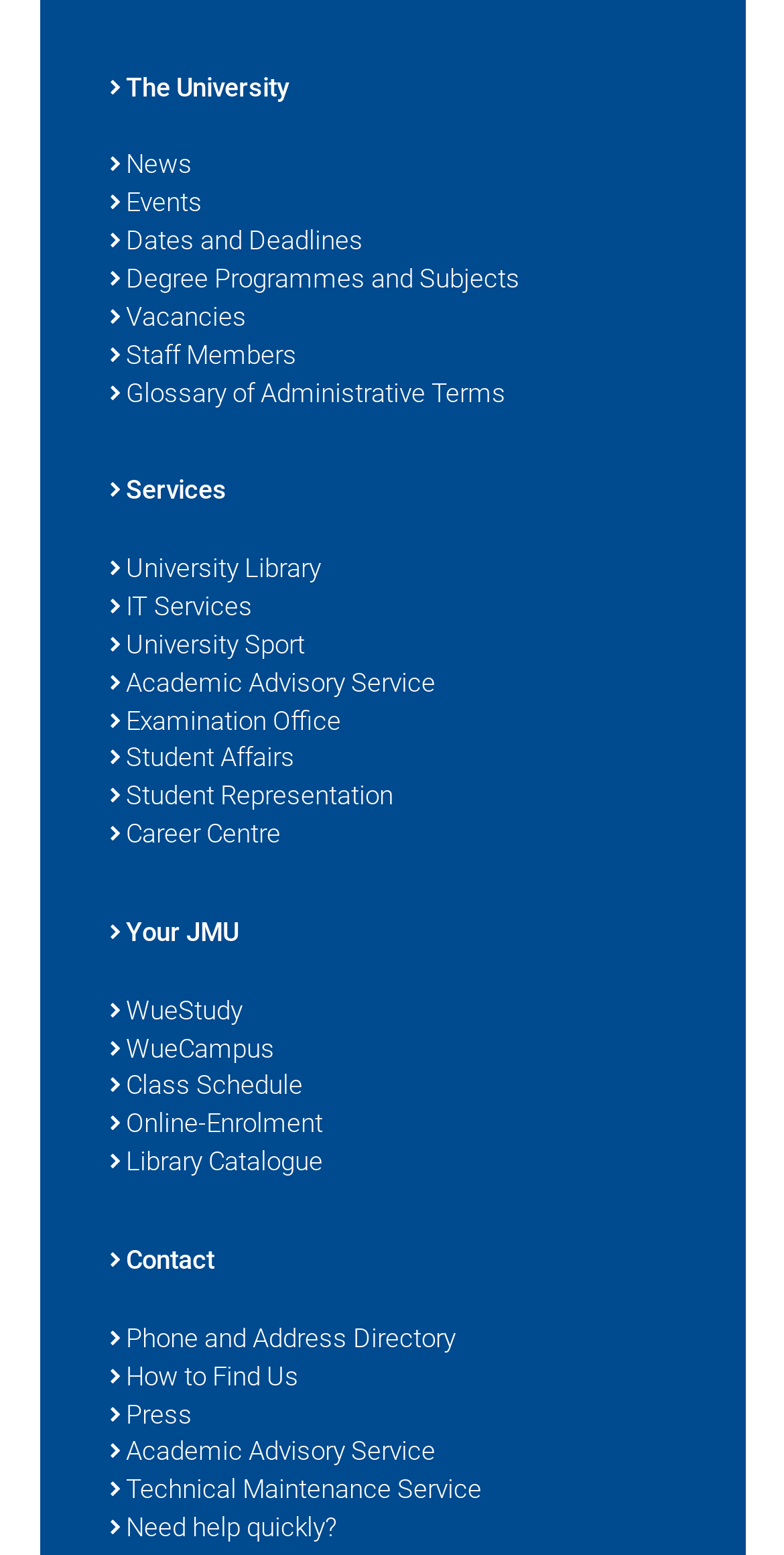Please indicate the bounding box coordinates for the clickable area to complete the following task: "Access degree programmes and subjects". The coordinates should be specified as four float numbers between 0 and 1, i.e., [left, top, right, bottom].

[0.14, 0.168, 0.86, 0.192]